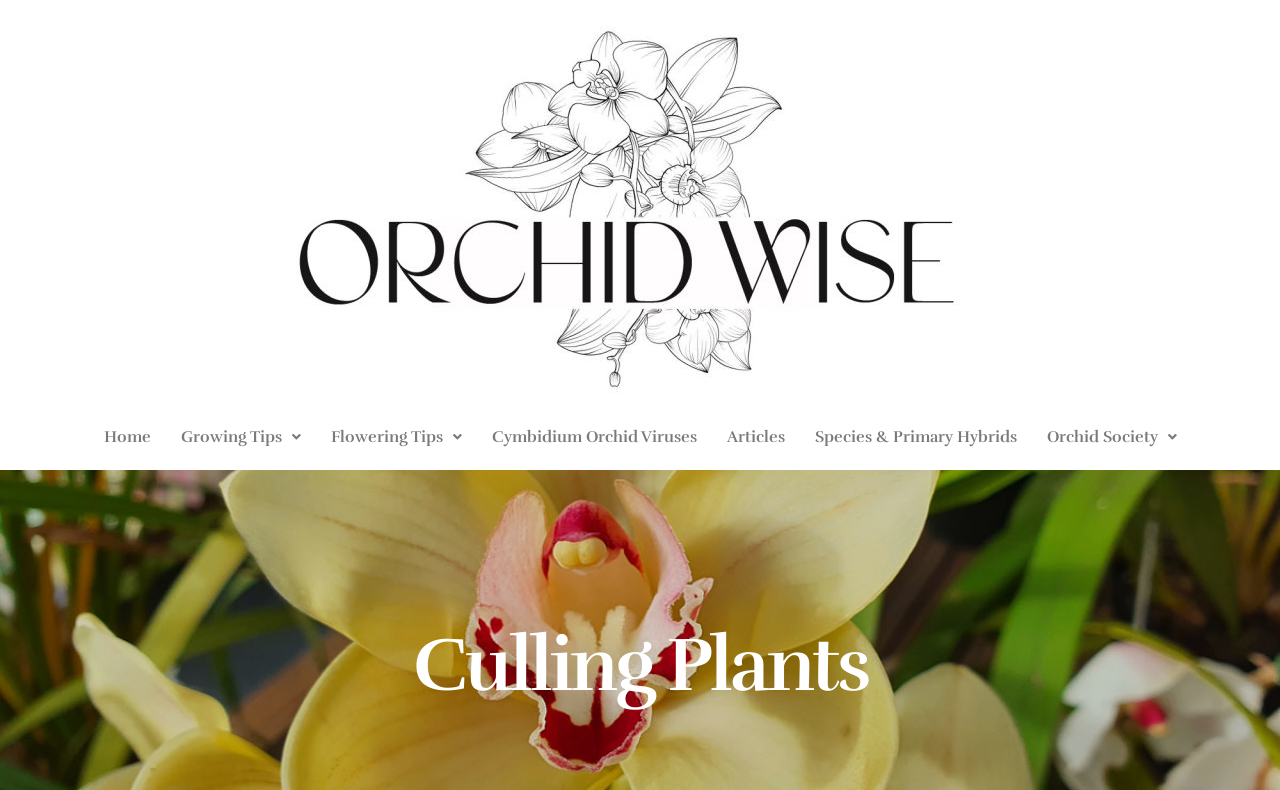What is the topic of the main image?
Analyze the image and provide a thorough answer to the question.

The main image is described as 'All about orchids and breeding orchids', which suggests that the topic of the image is orchids.